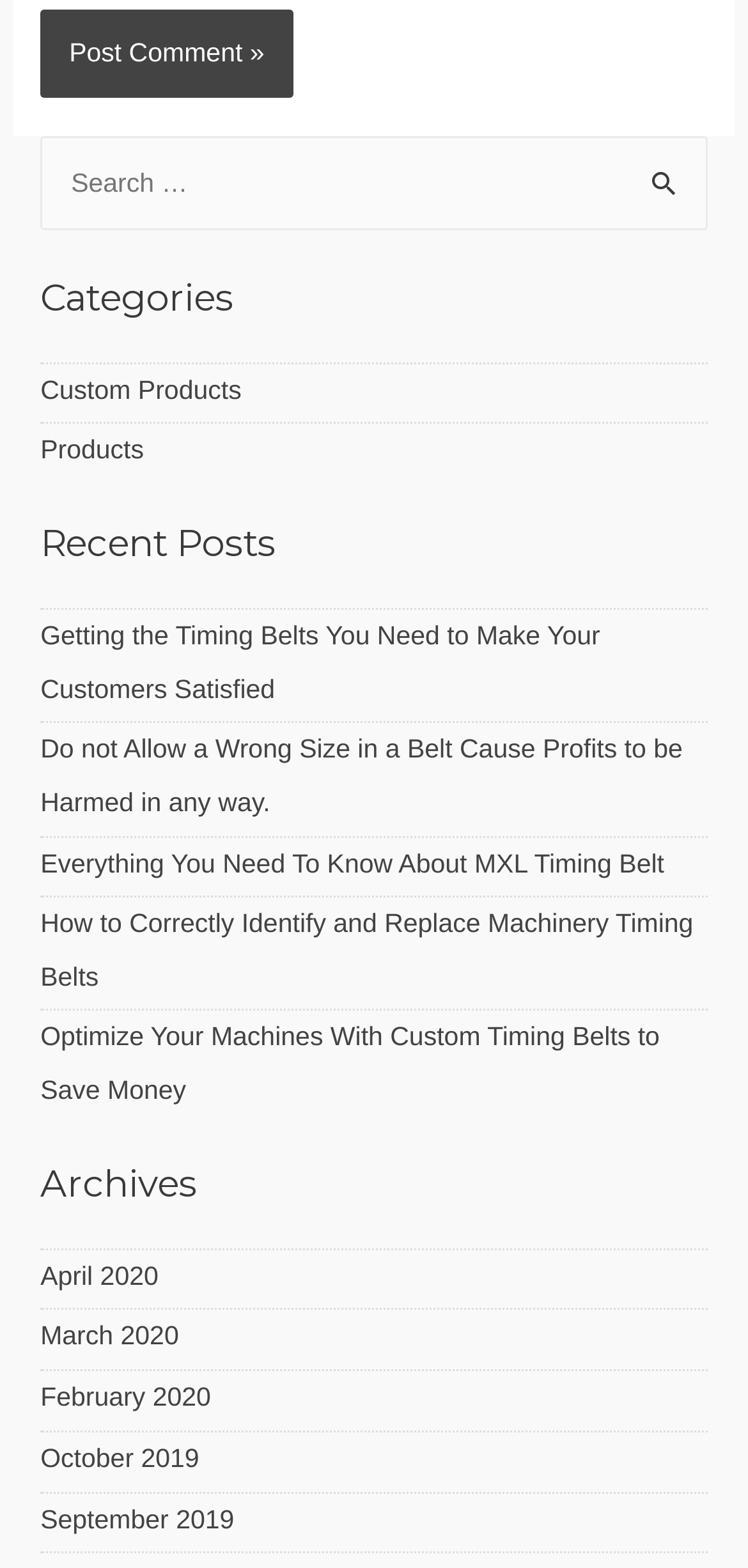Identify the bounding box coordinates of the specific part of the webpage to click to complete this instruction: "Post a comment".

[0.054, 0.007, 0.392, 0.062]